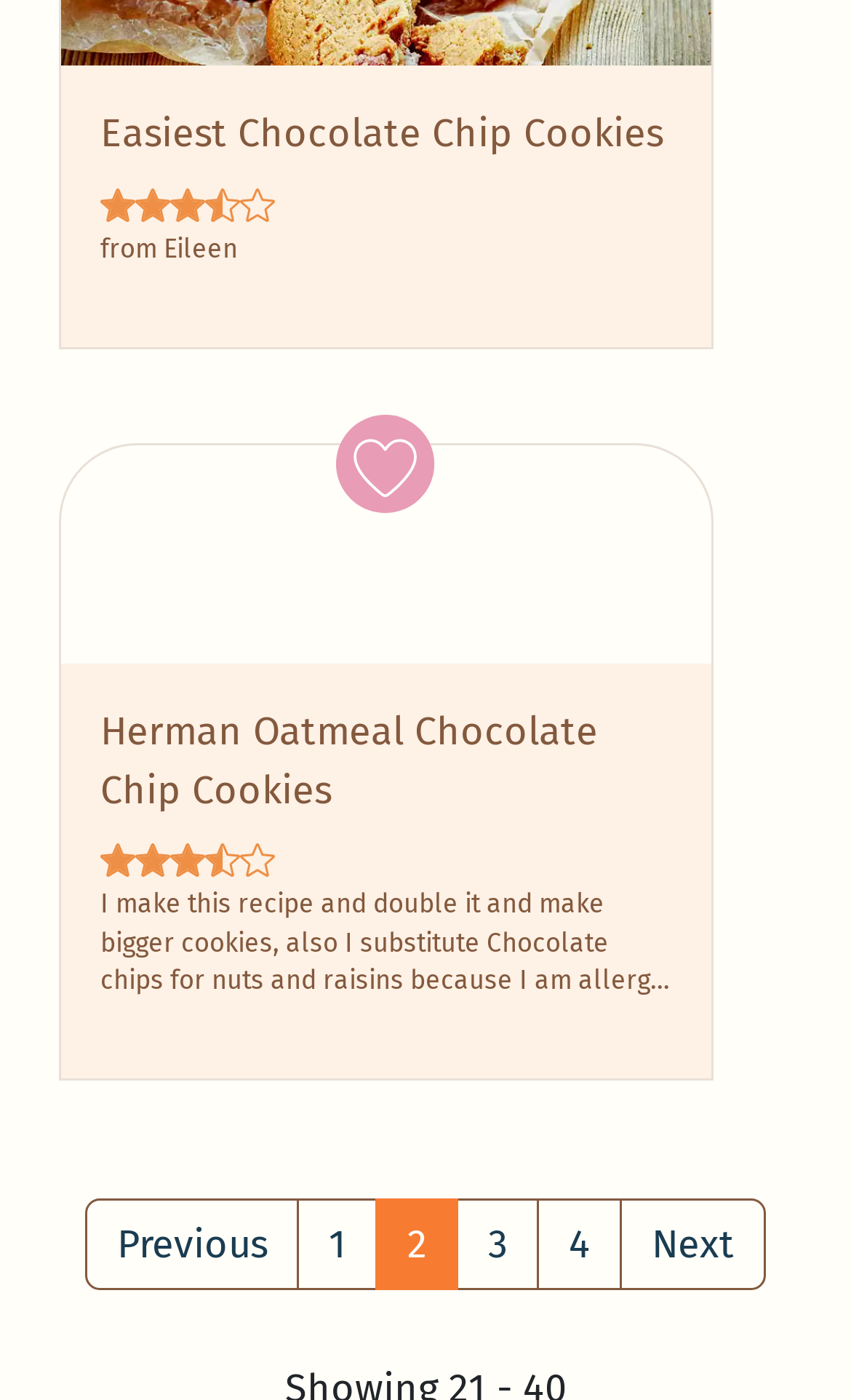Specify the bounding box coordinates of the element's area that should be clicked to execute the given instruction: "Go to About Us page". The coordinates should be four float numbers between 0 and 1, i.e., [left, top, right, bottom].

None